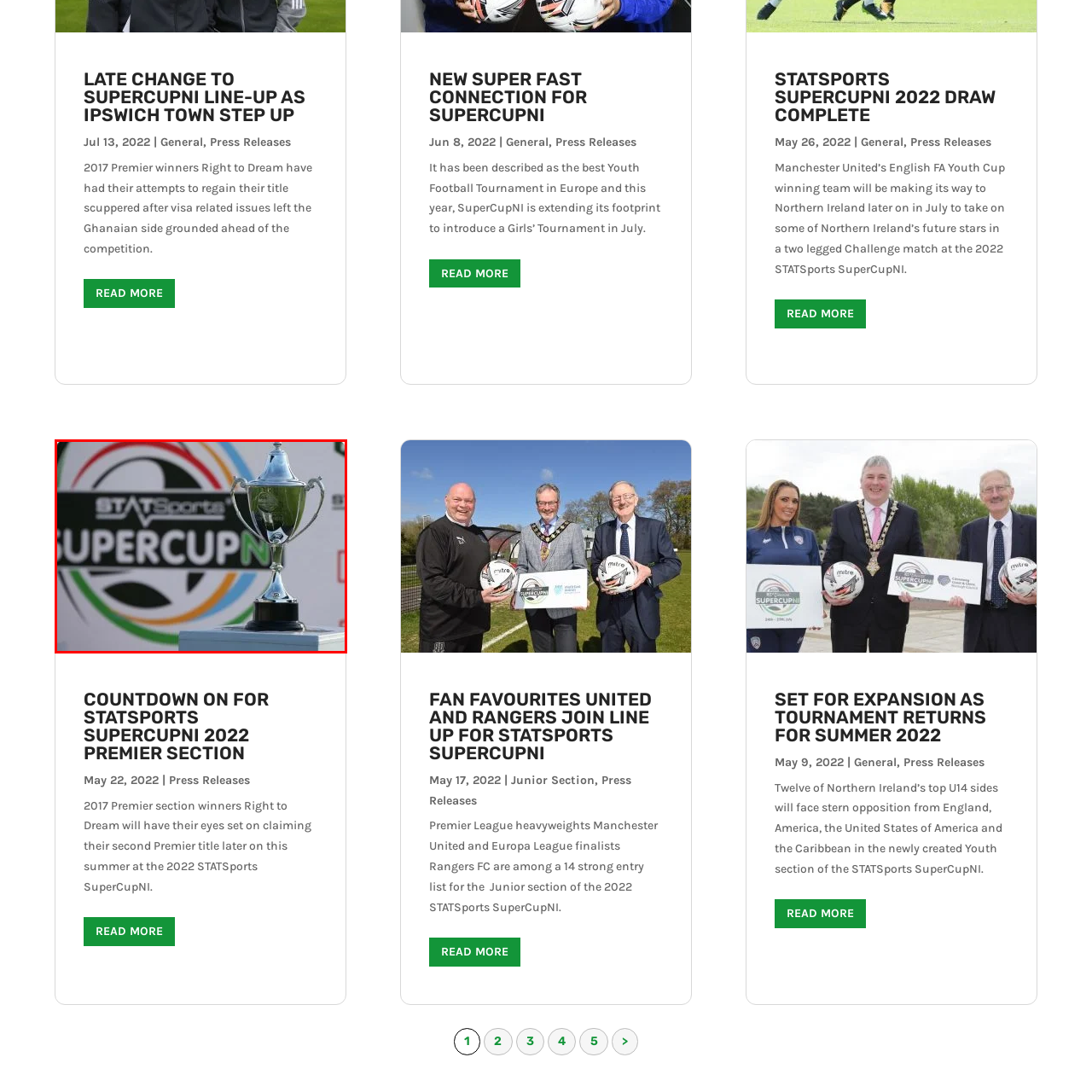Offer a detailed explanation of the image encased within the red boundary.

The image showcases the coveted trophy for the STATSports SuperCupNI, a prominent youth football tournament. In the foreground, the gleaming silver trophy, featuring intricate details, stands on a pedestal, symbolizing excellence and achievement in youth soccer. Behind the trophy is a colorful backdrop highlighting the tournament's branding, with the "SUPER CUPNI" prominently displayed in bold lettering against a circular design of vibrant colors. This prestigious event reflects the aspirations of young athletes as they compete for glory on the pitch.